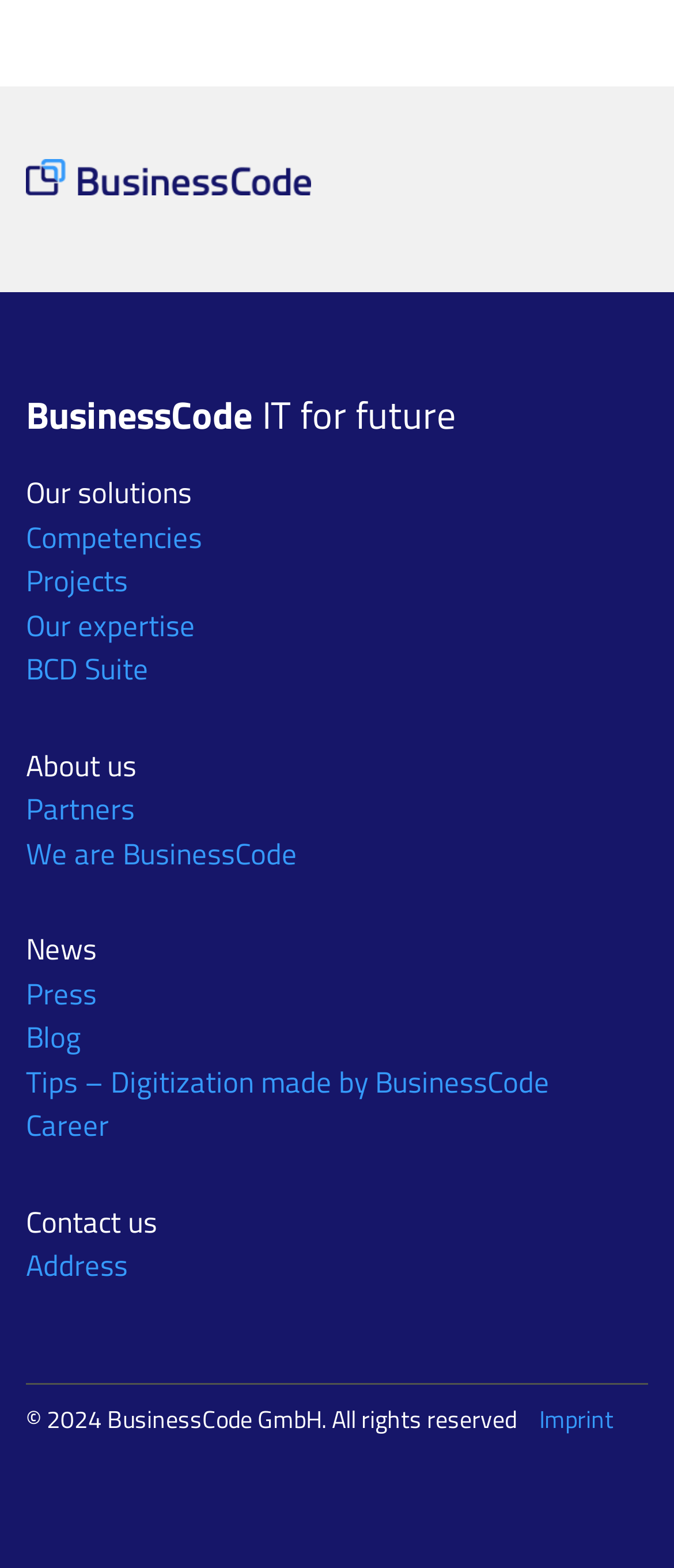What is the company name mentioned on the webpage?
Respond to the question with a well-detailed and thorough answer.

The company name 'BusinessCode' is mentioned on the webpage as a link and also as an image, and it is also part of the copyright text at the bottom of the page.